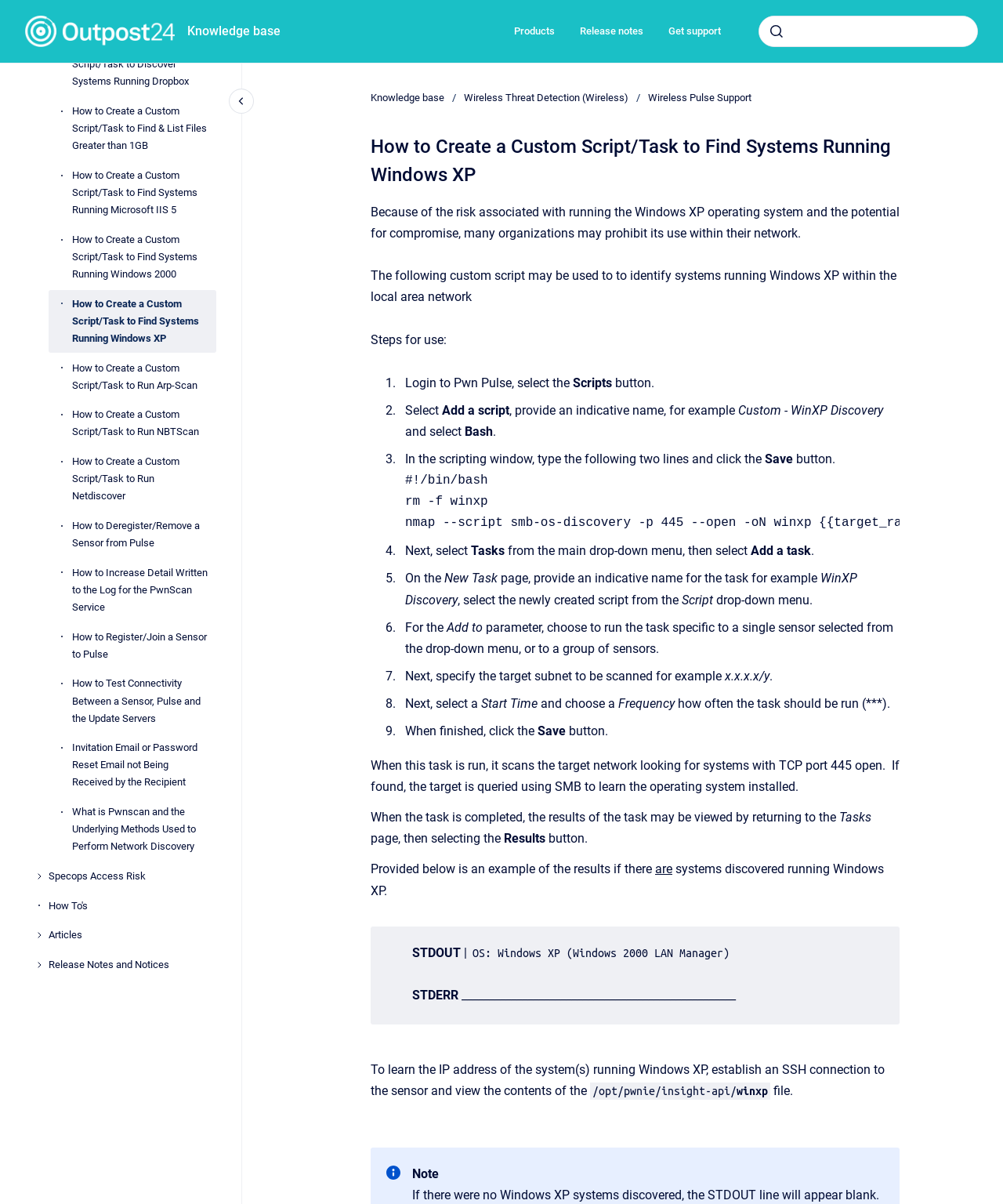Pinpoint the bounding box coordinates of the element that must be clicked to accomplish the following instruction: "click Close navigation". The coordinates should be in the format of four float numbers between 0 and 1, i.e., [left, top, right, bottom].

[0.228, 0.074, 0.253, 0.094]